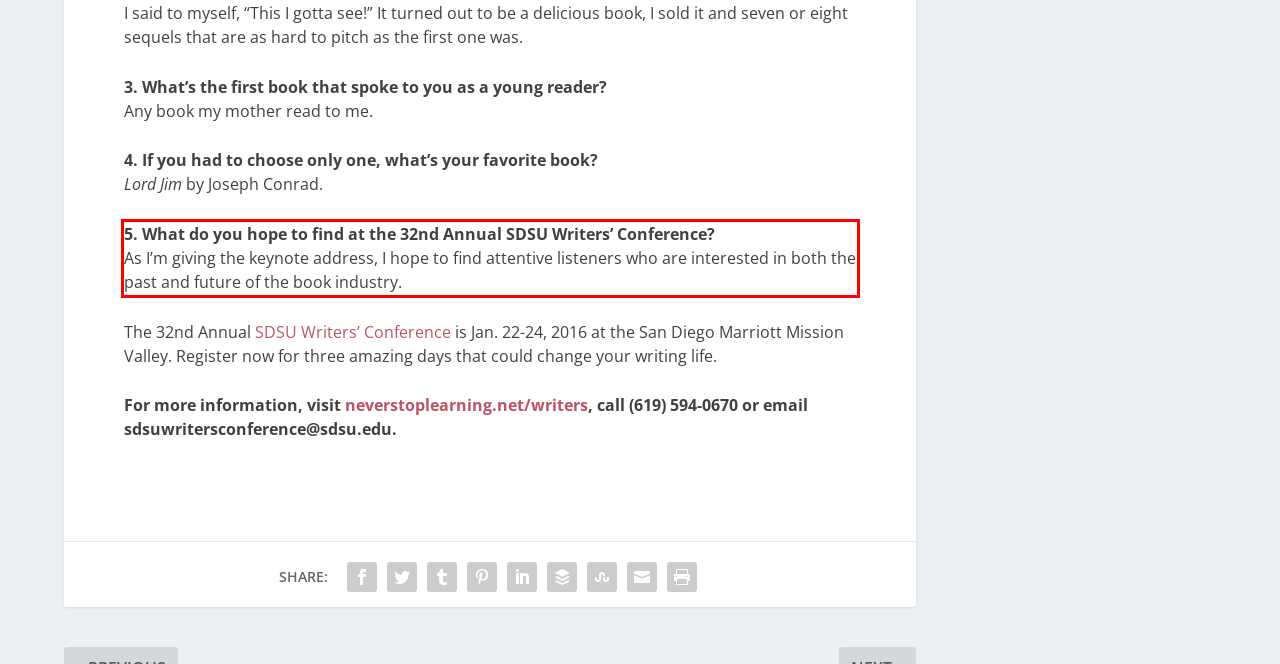From the given screenshot of a webpage, identify the red bounding box and extract the text content within it.

5. What do you hope to find at the 32nd Annual SDSU Writers’ Conference? As I’m giving the keynote address, I hope to find attentive listeners who are interested in both the past and future of the book industry.